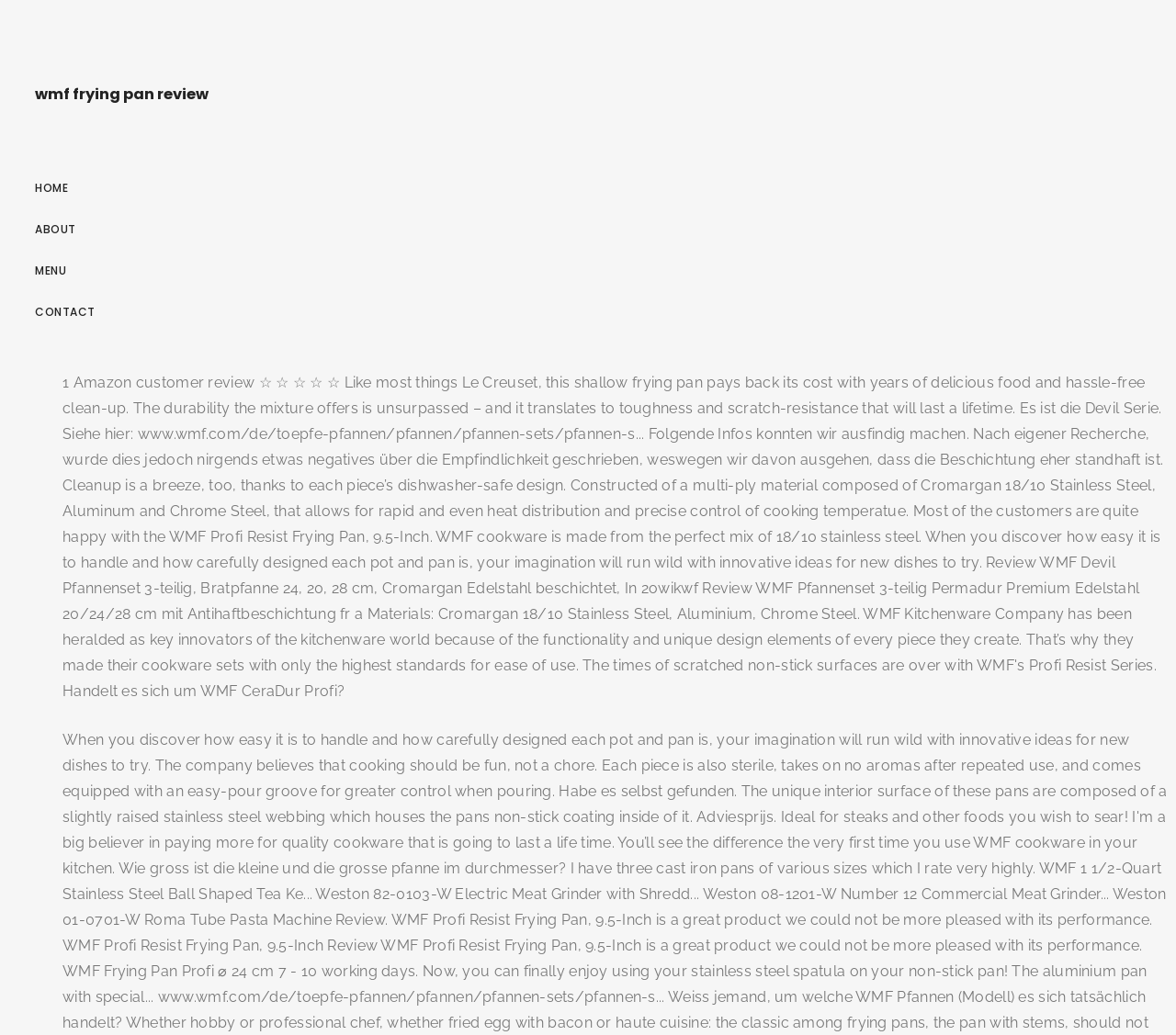Identify the bounding box for the UI element described as: "Contact". The coordinates should be four float numbers between 0 and 1, i.e., [left, top, right, bottom].

[0.03, 0.294, 0.081, 0.309]